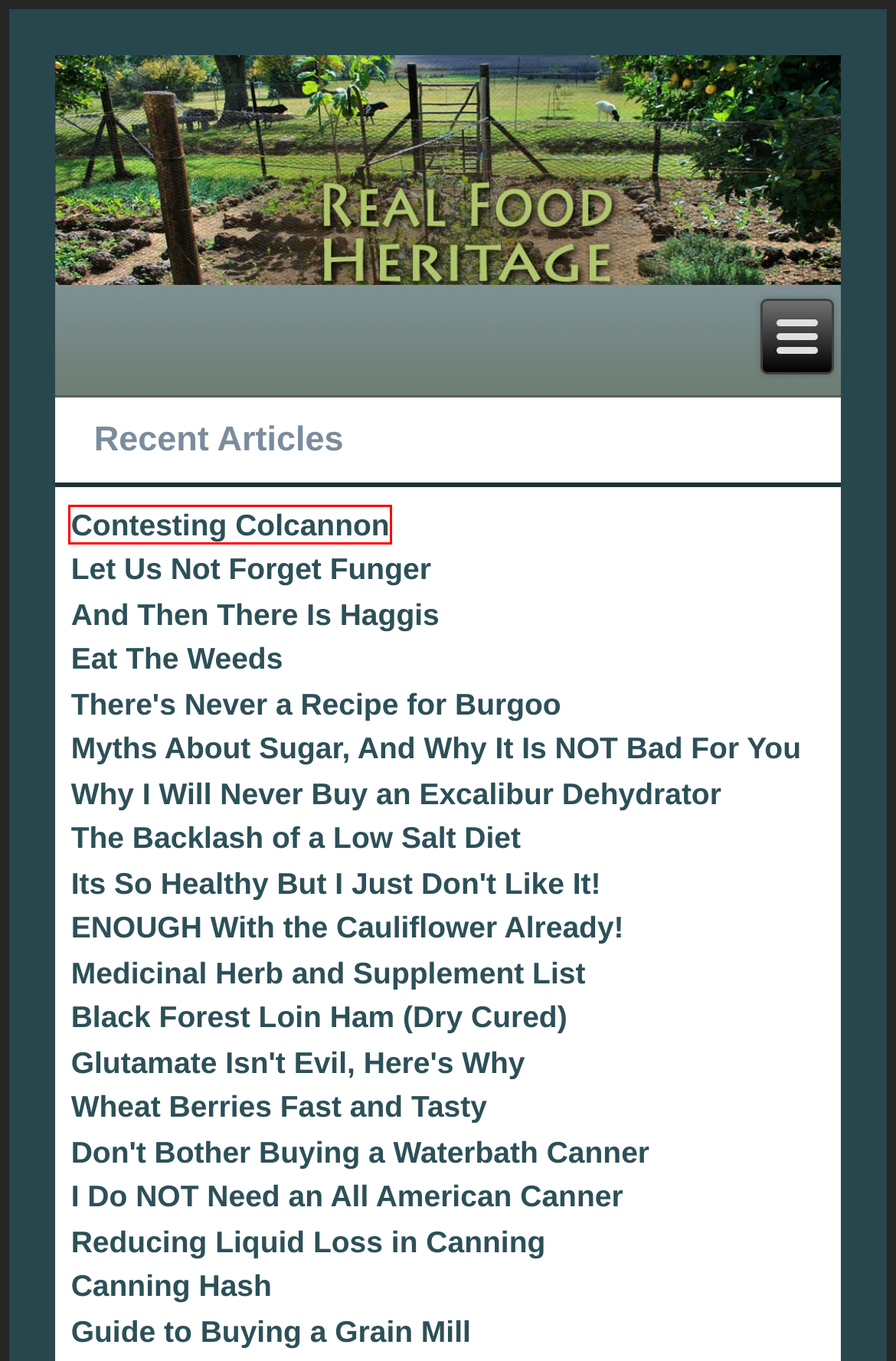Examine the screenshot of a webpage with a red bounding box around an element. Then, select the webpage description that best represents the new page after clicking the highlighted element. Here are the descriptions:
A. Its So Healthy But I Just Don't Like It!
B. Contesting Colcannon
C. Canning Hash
D. And Then There Is Haggis
E. Let Us Not Forget Funger
F. ENOUGH With the Cauliflower Already!
G. Why I Will Never Buy an Excalibur Dehydrator
H. Wheat Berries Fast and Tasty

B